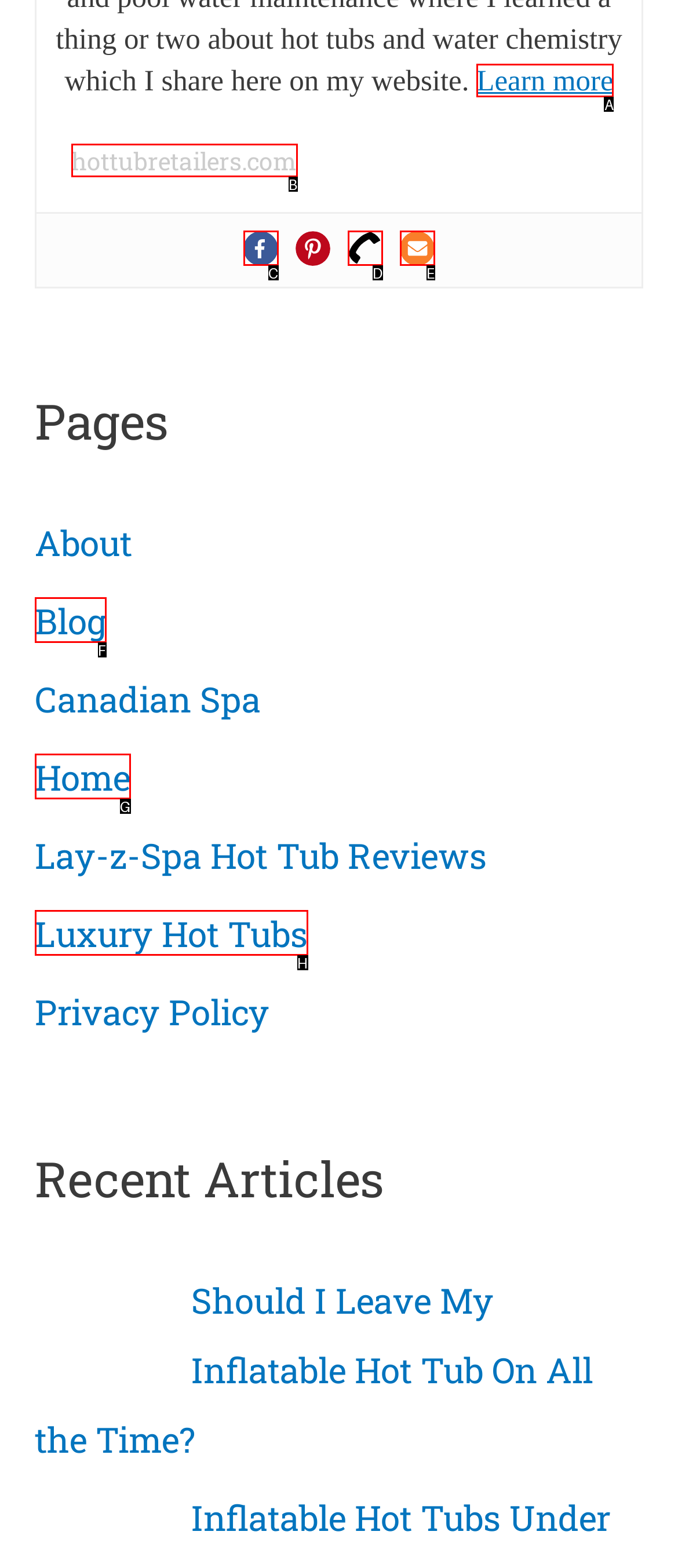With the description: title="Facebook", find the option that corresponds most closely and answer with its letter directly.

C